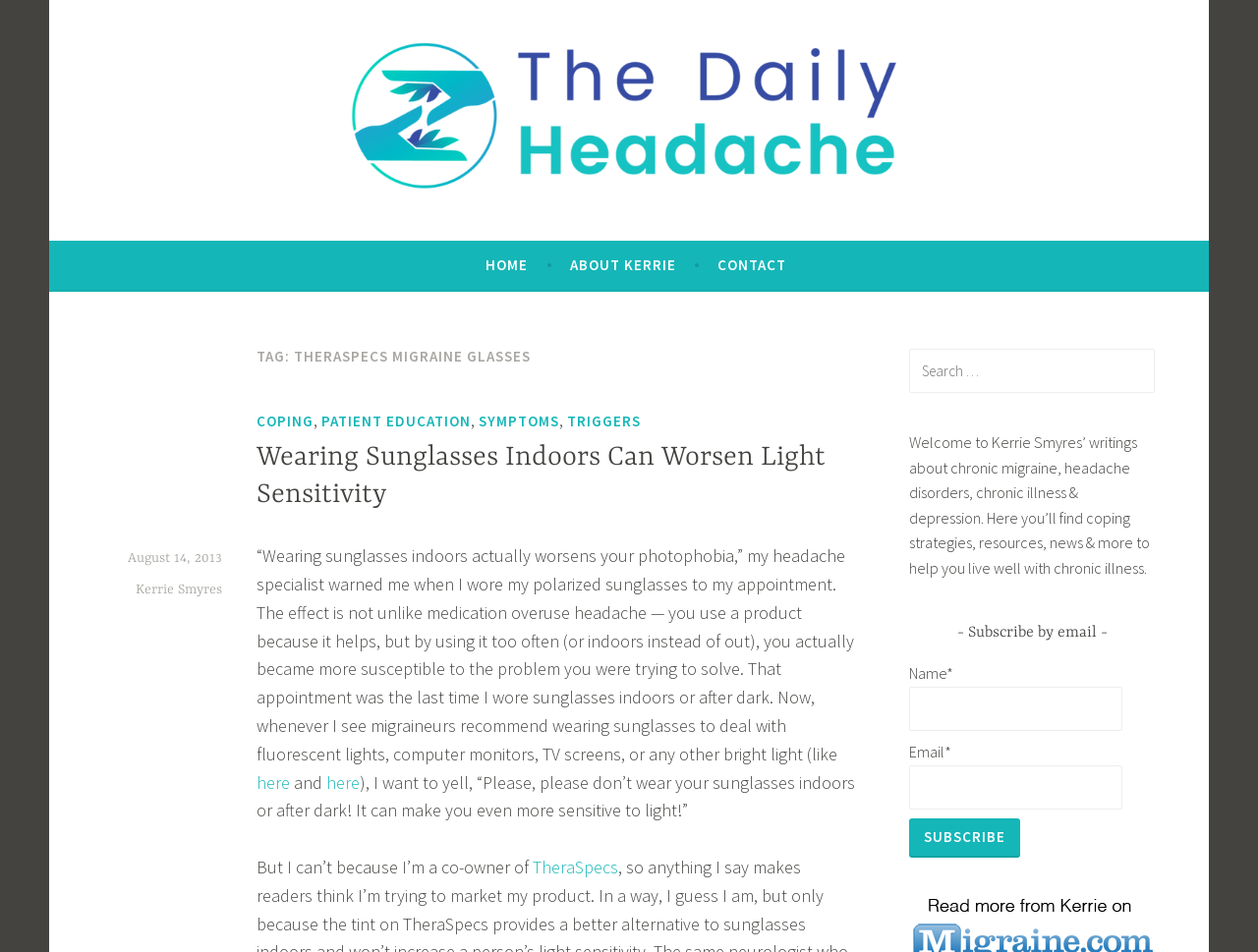Identify the webpage's primary heading and generate its text.

TAG: THERASPECS MIGRAINE GLASSES